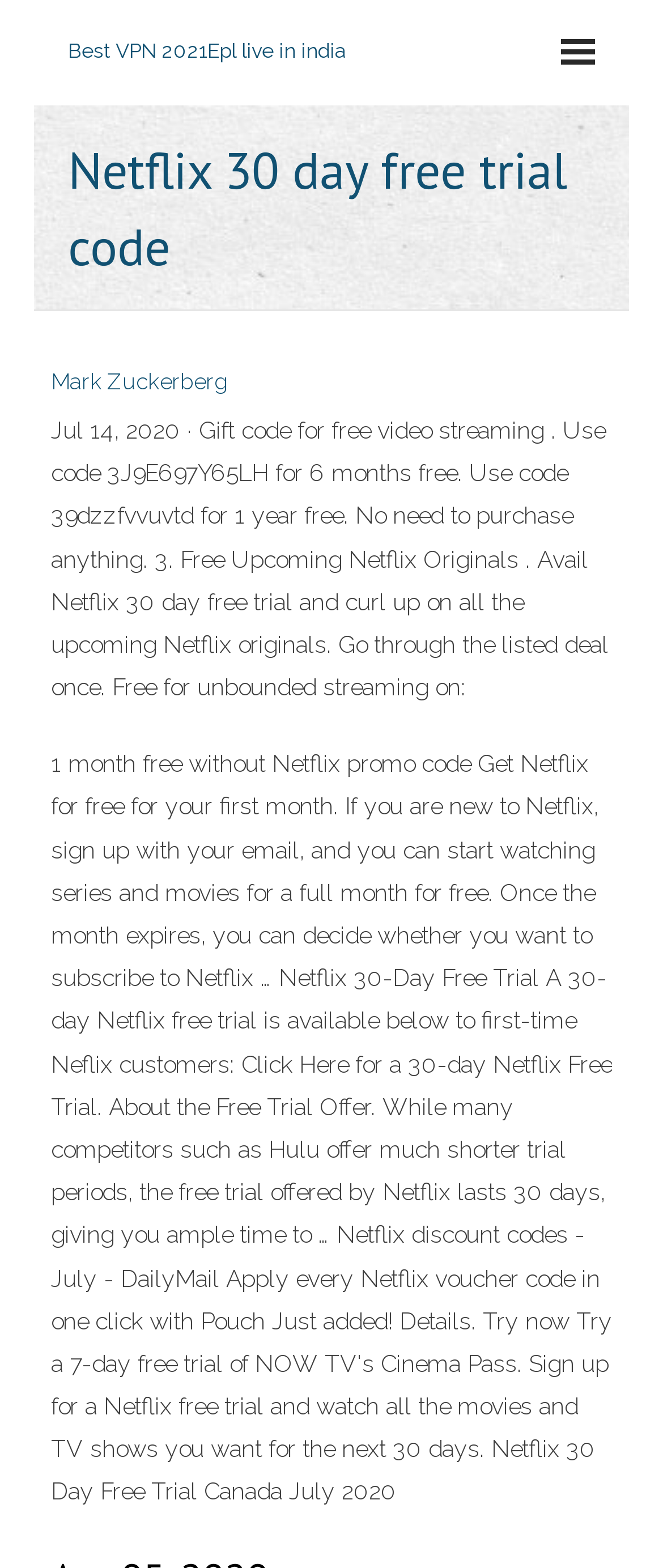Determine the main headline from the webpage and extract its text.

Netflix 30 day free trial code